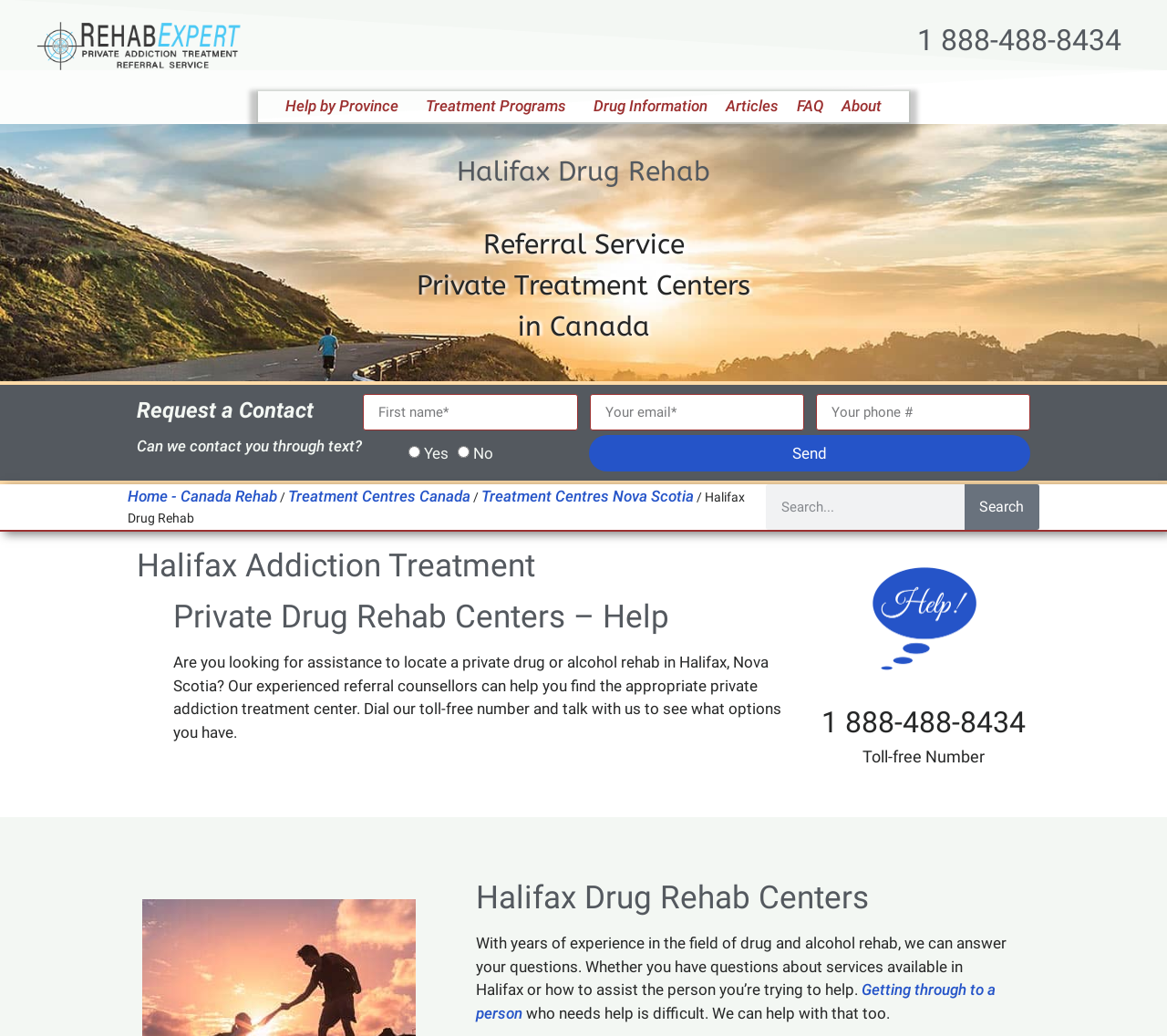Find the bounding box coordinates of the element to click in order to complete the given instruction: "Click the logo to go to the home page."

[0.031, 0.055, 0.207, 0.073]